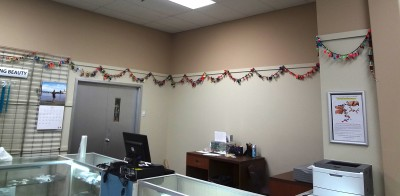What is on the counter? Please answer the question using a single word or phrase based on the image.

Glass display cases